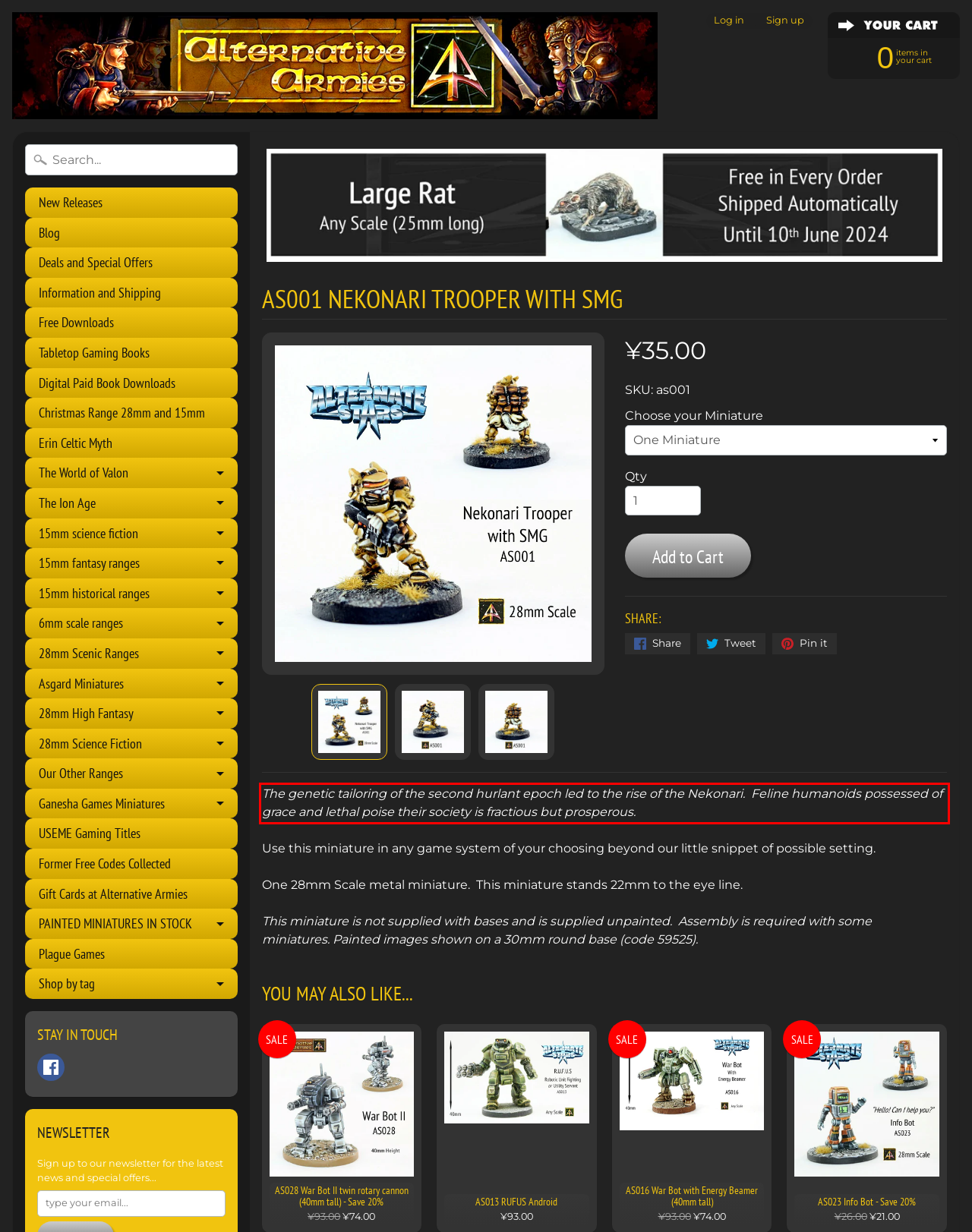Inspect the webpage screenshot that has a red bounding box and use OCR technology to read and display the text inside the red bounding box.

The genetic tailoring of the second hurlant epoch led to the rise of the Nekonari. Feline humanoids possessed of grace and lethal poise their society is fractious but prosperous.